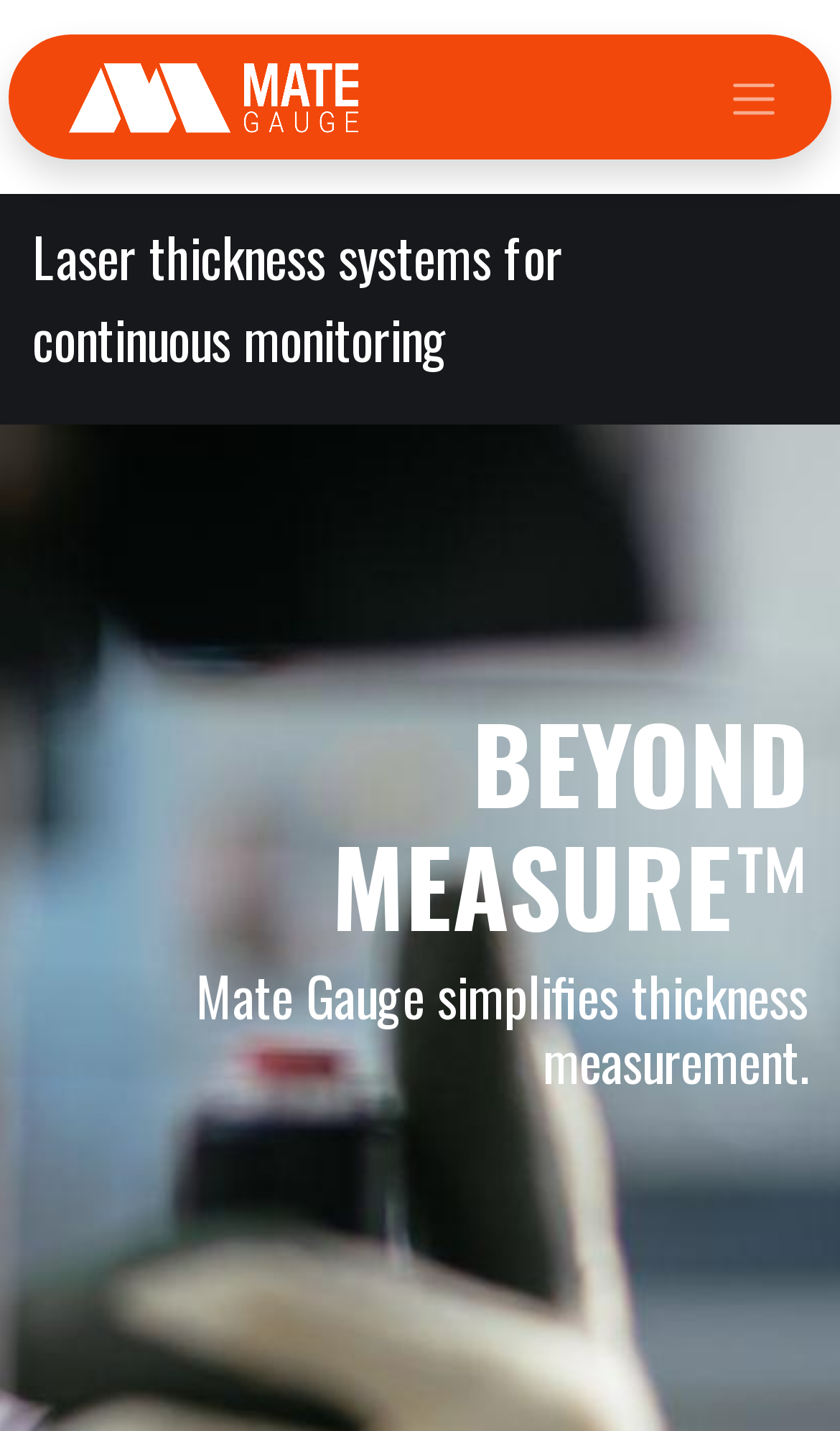Answer the question with a brief word or phrase:
Is the navigation menu expanded?

No